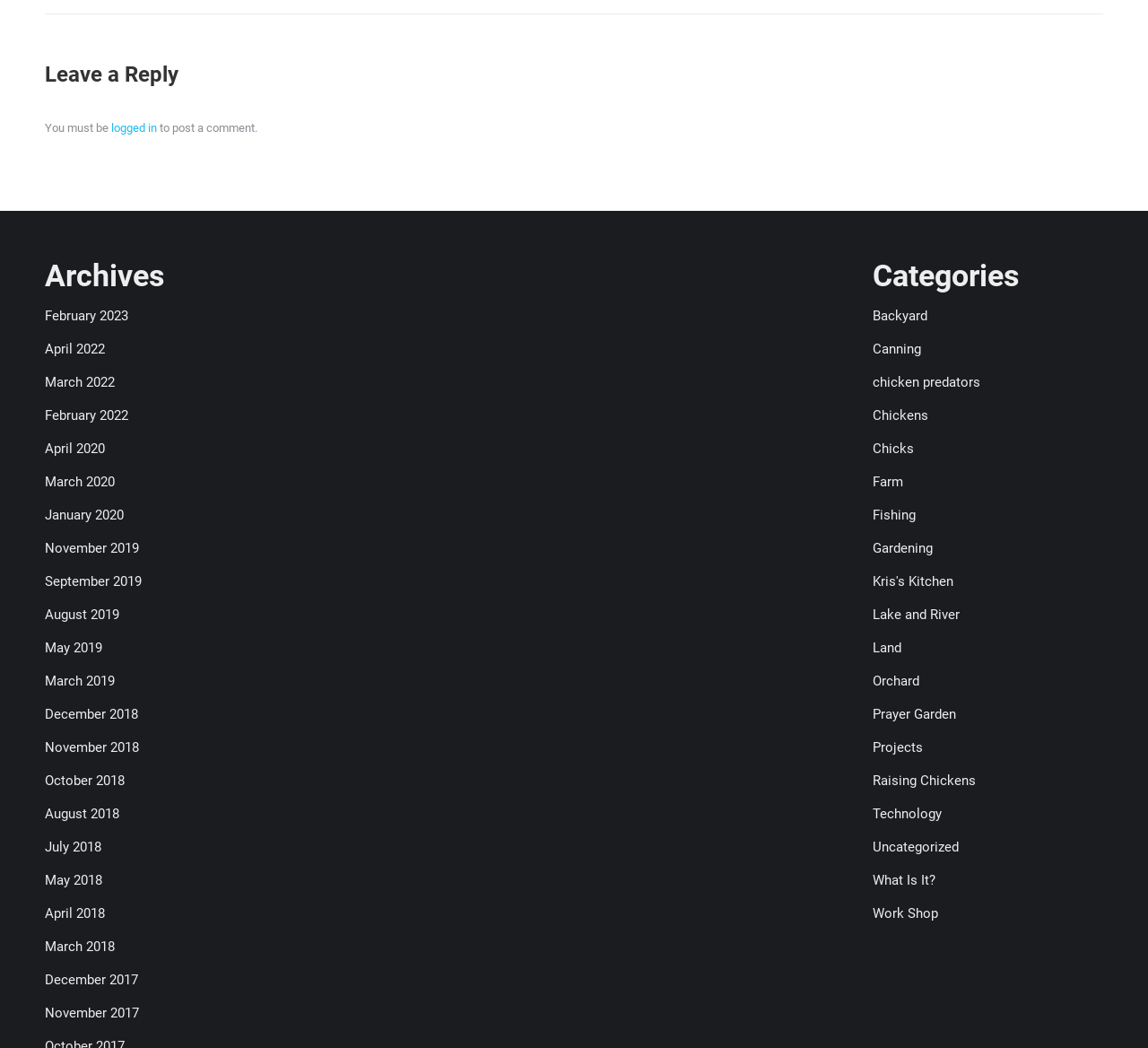Can you show the bounding box coordinates of the region to click on to complete the task described in the instruction: "Search for something"?

None